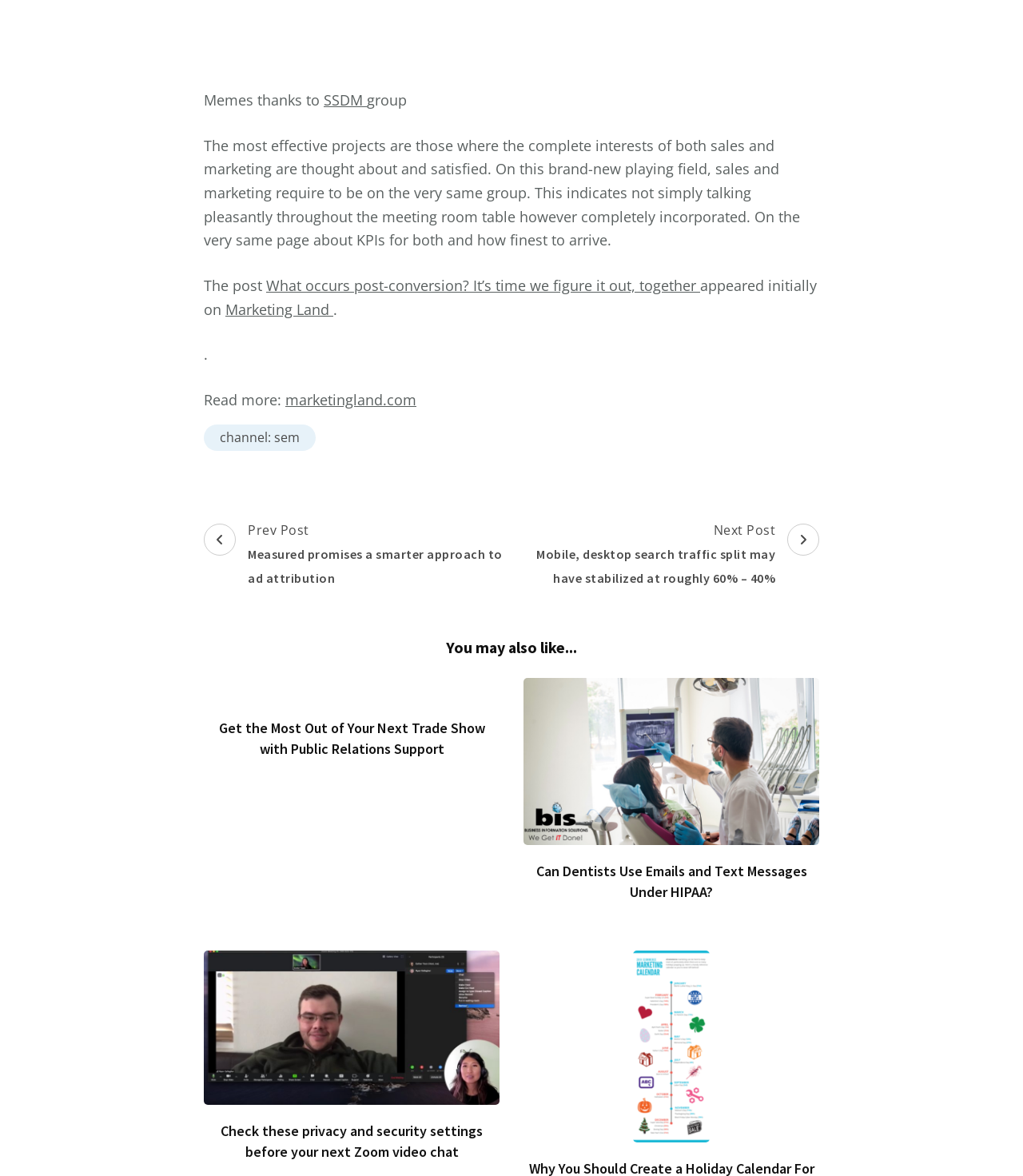Reply to the question with a single word or phrase:
What is the topic of the post?

Sales and marketing